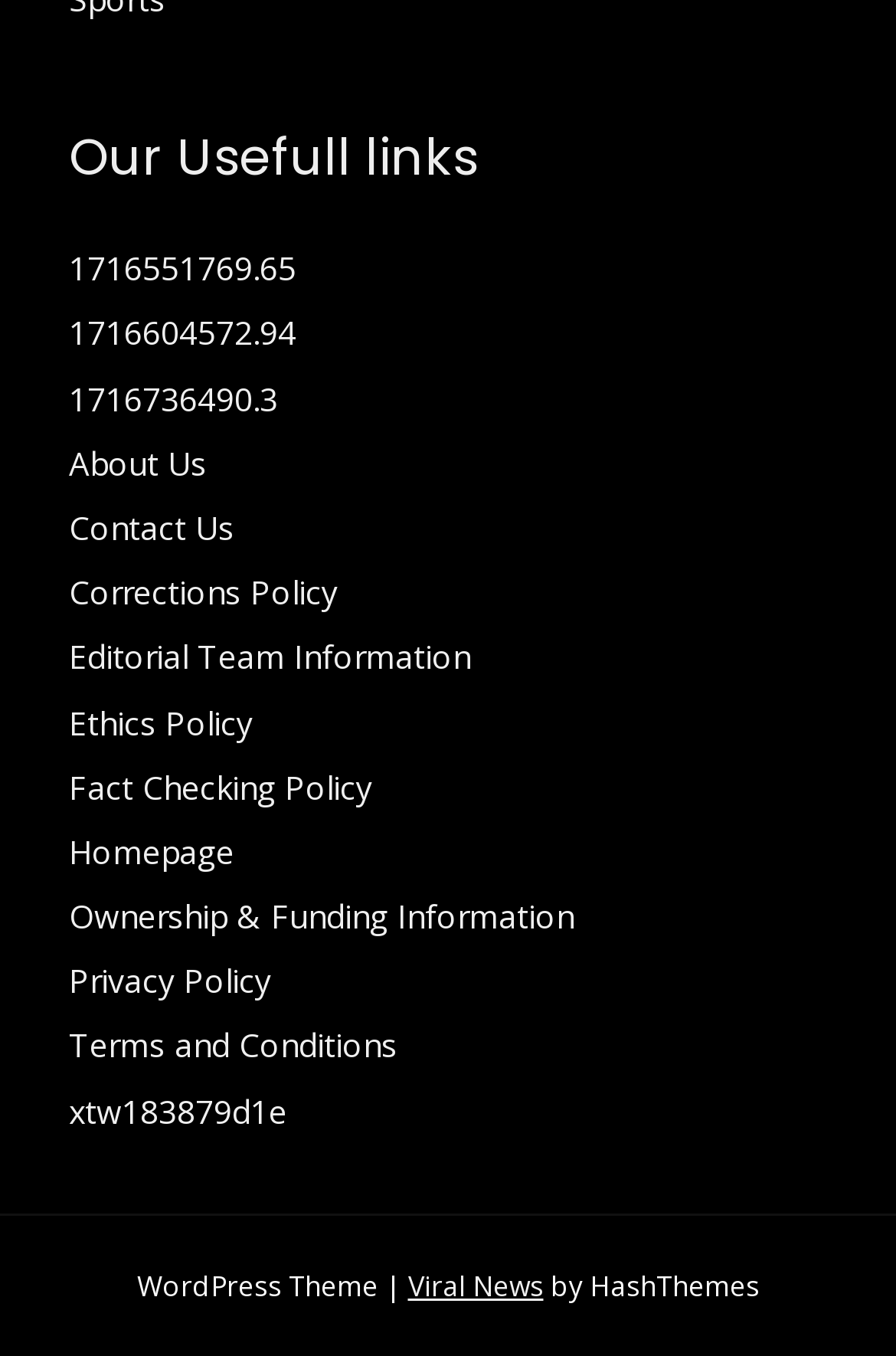Provide a short, one-word or phrase answer to the question below:
What is the name of the company that created the website's theme?

HashThemes